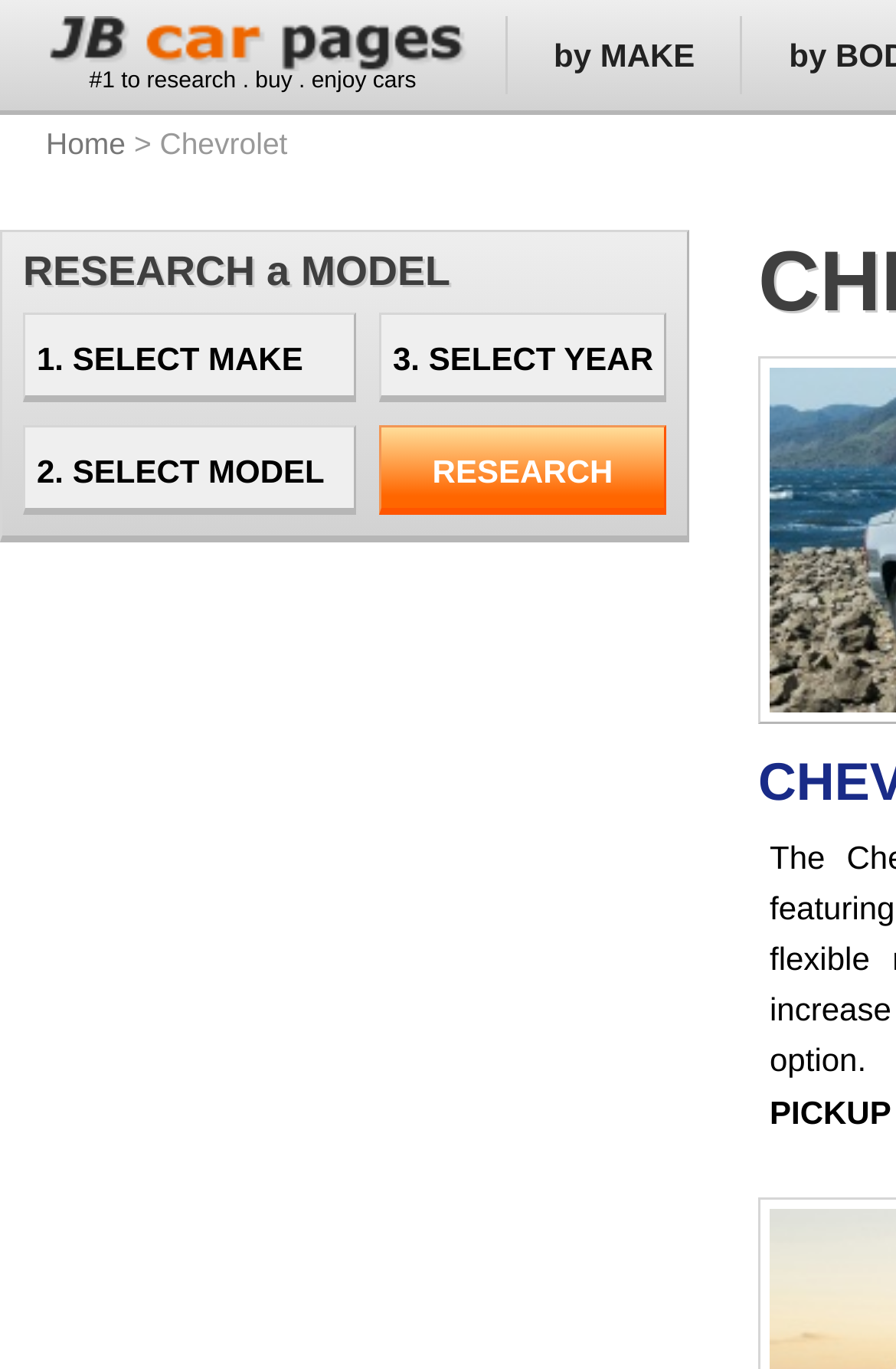Give a concise answer using one word or a phrase to the following question:
What is the purpose of the 'RESEARCH' button?

To research a car model